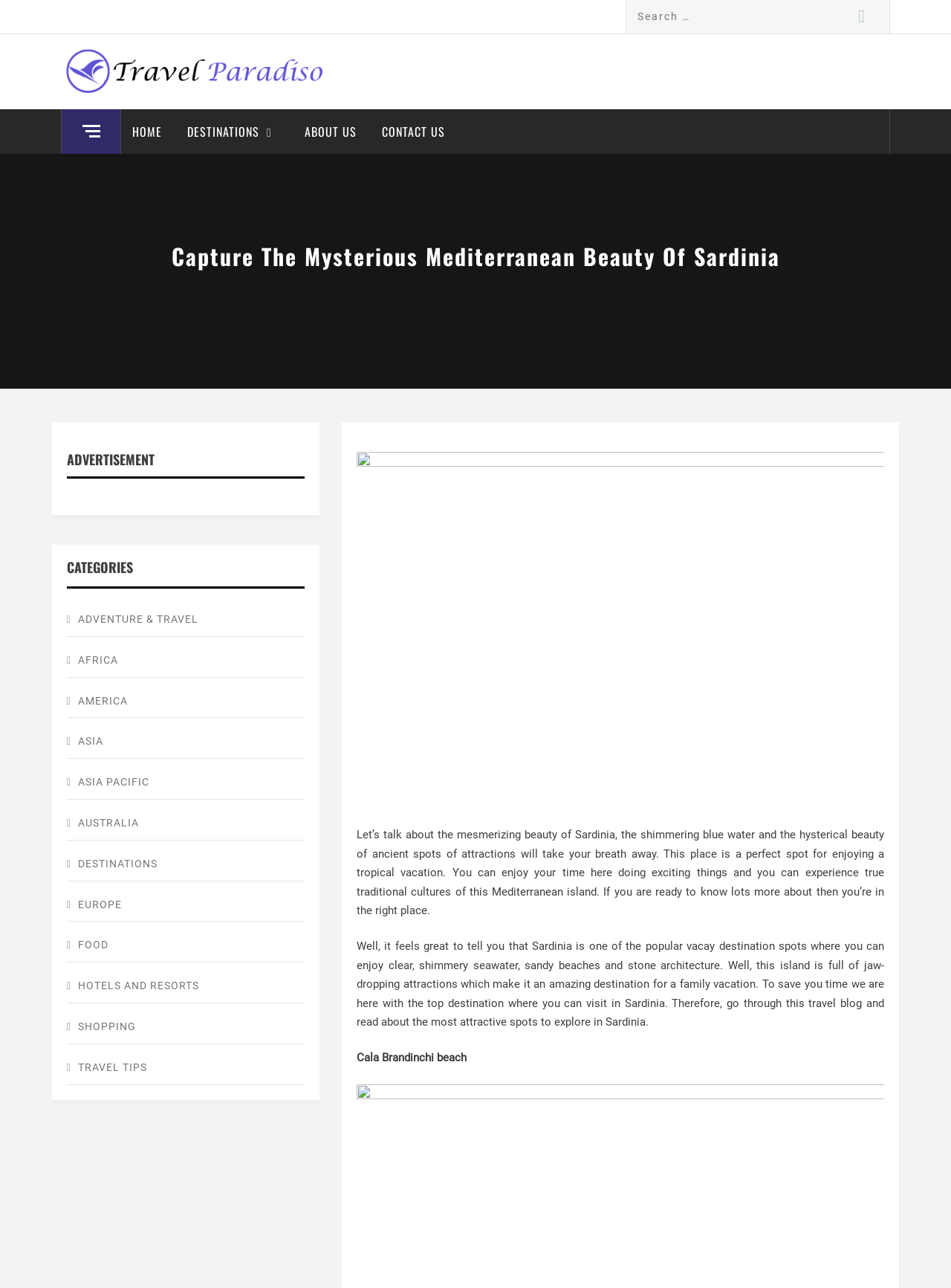Determine the bounding box coordinates for the area that needs to be clicked to fulfill this task: "Explore the DESTINATIONS category". The coordinates must be given as four float numbers between 0 and 1, i.e., [left, top, right, bottom].

[0.185, 0.085, 0.305, 0.119]